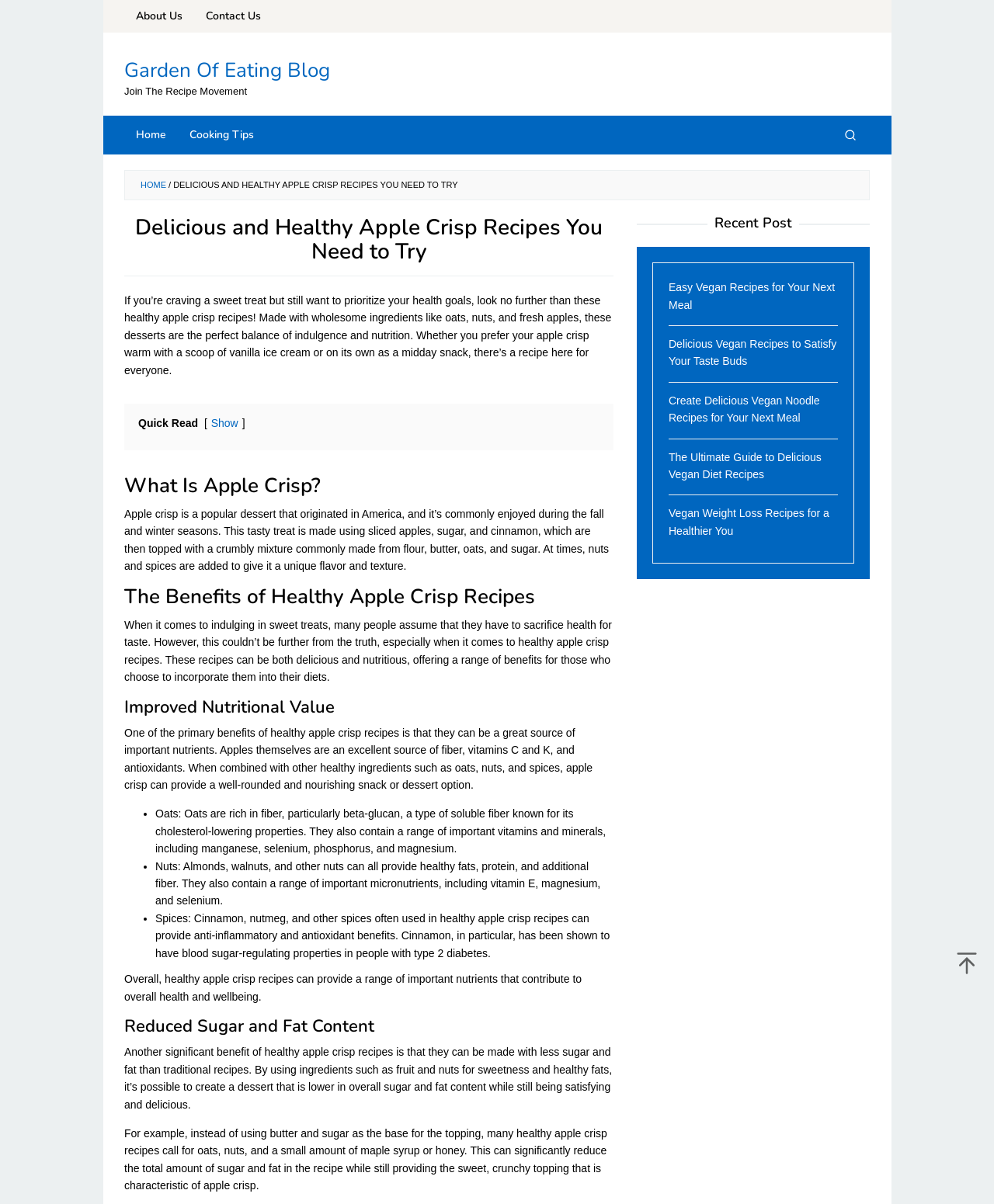Find the bounding box of the UI element described as follows: "Garden Of Eating Blog".

[0.125, 0.047, 0.332, 0.07]